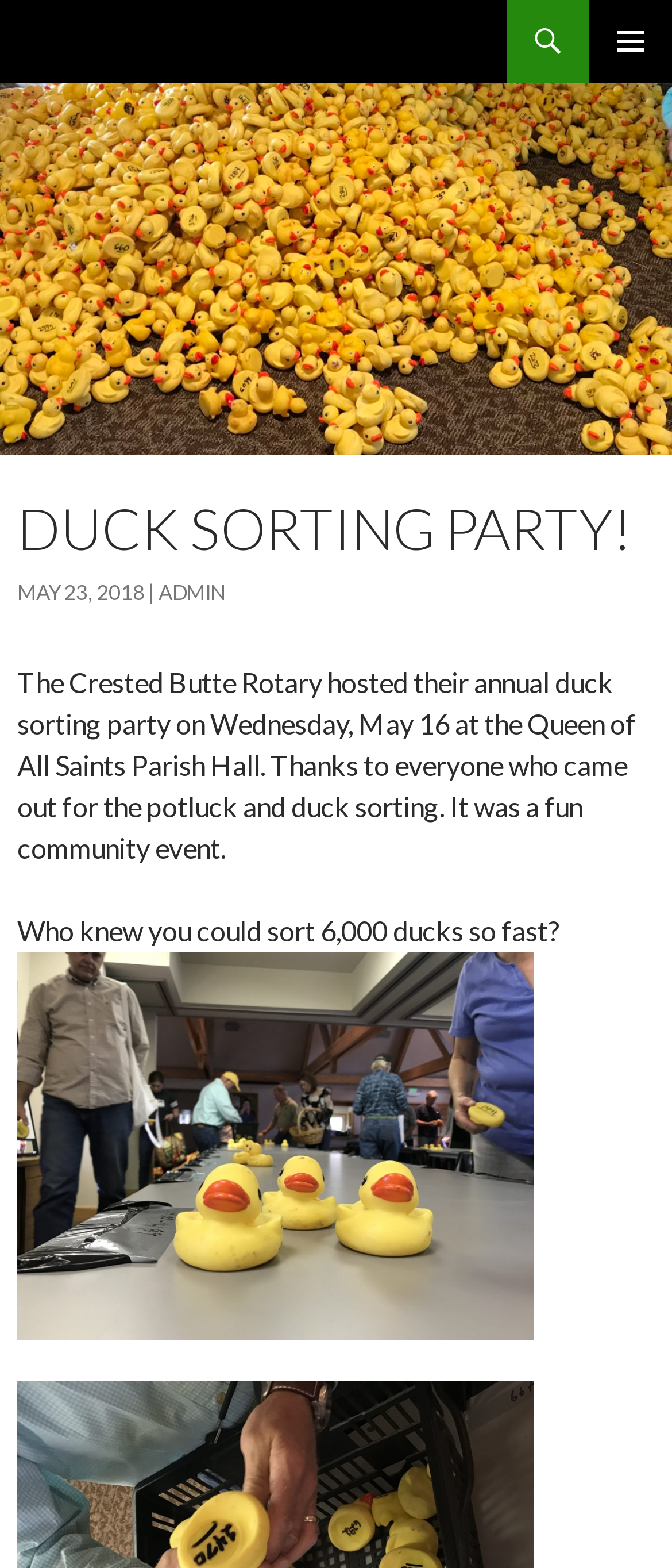What is the location of the duck sorting party?
Refer to the screenshot and answer in one word or phrase.

Queen of All Saints Parish Hall